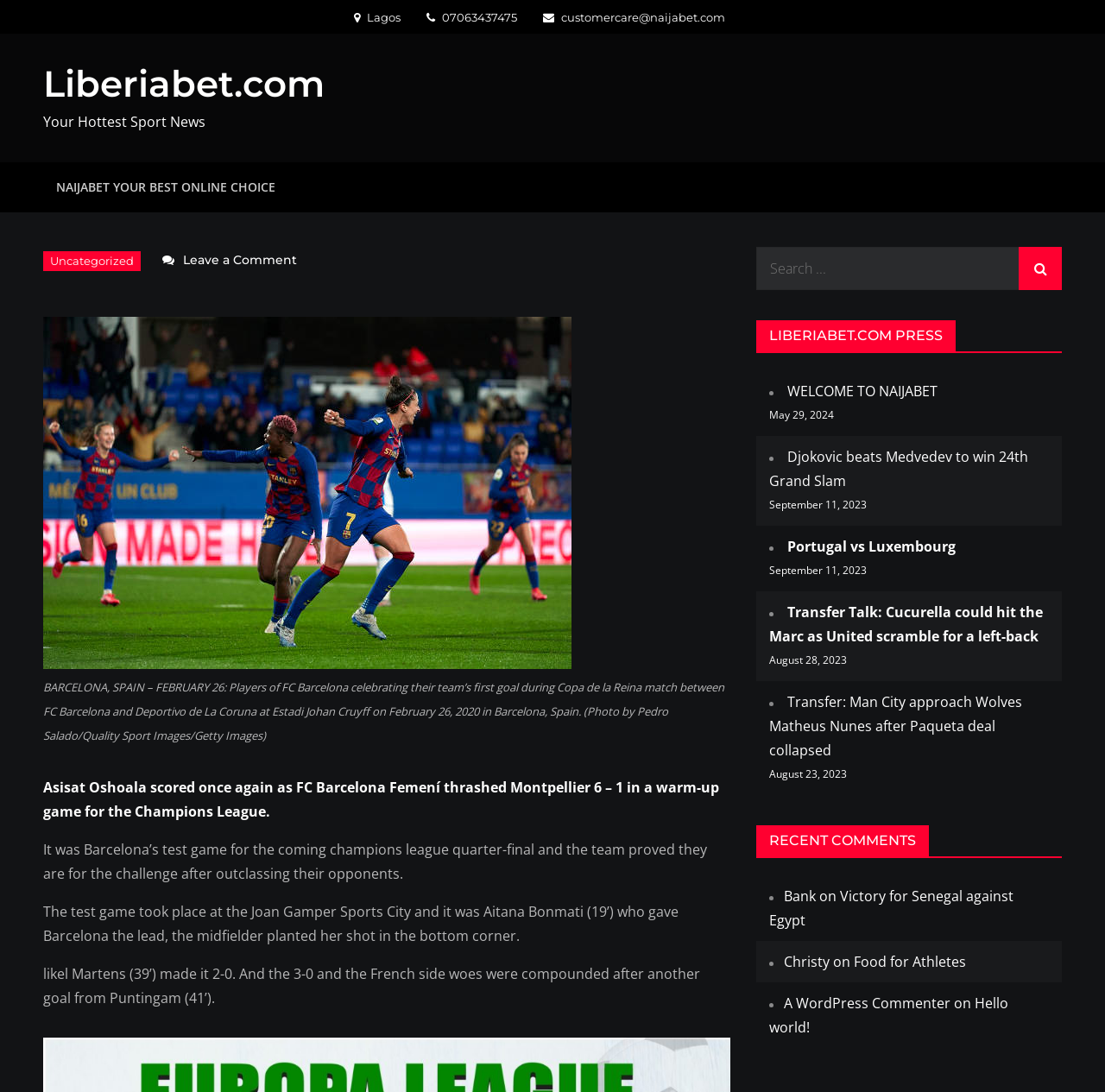Point out the bounding box coordinates of the section to click in order to follow this instruction: "Click the 'Djokovic beats Medvedev to win 24th Grand Slam' link".

[0.696, 0.41, 0.93, 0.449]